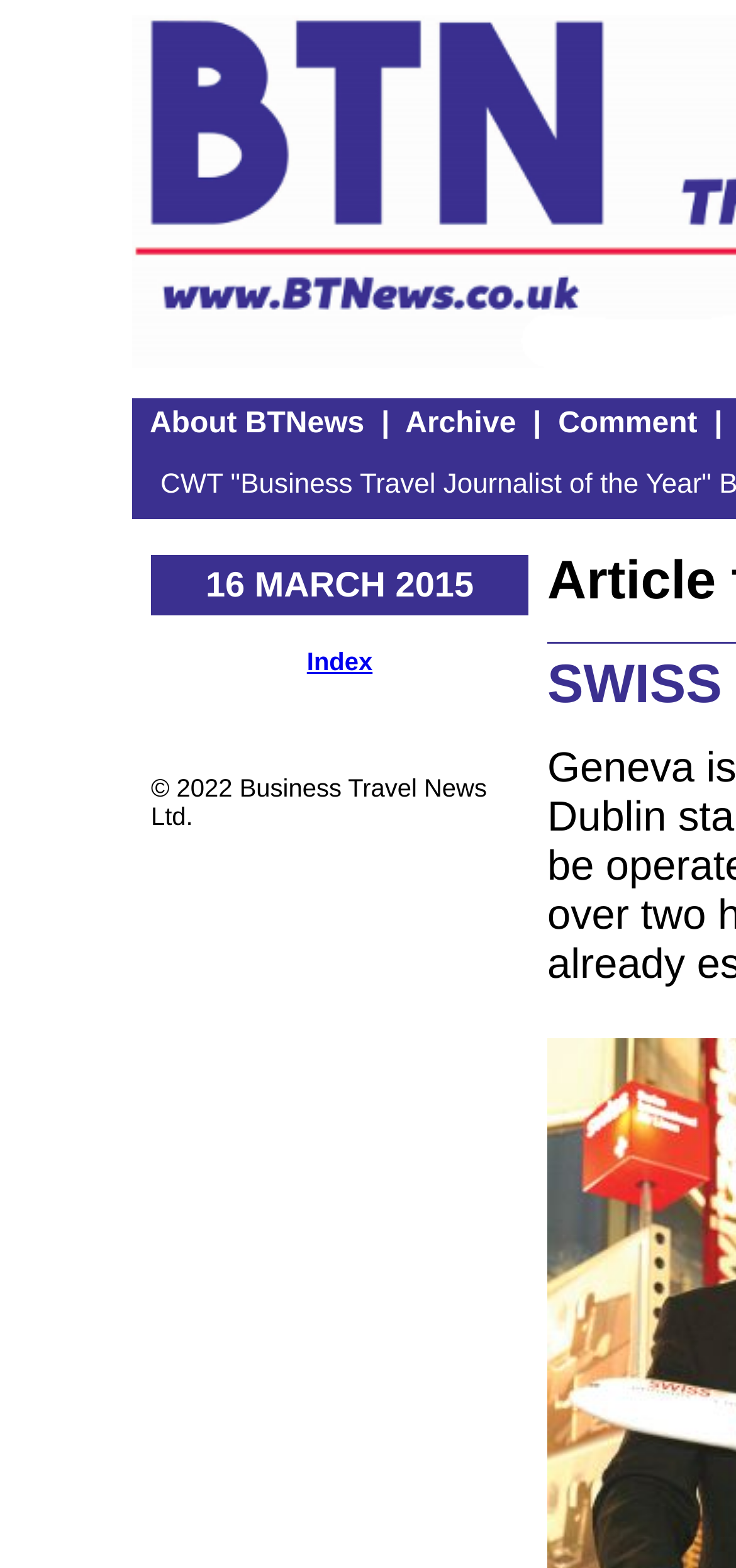What is the copyright year mentioned on the webpage?
Based on the image, provide a one-word or brief-phrase response.

2022